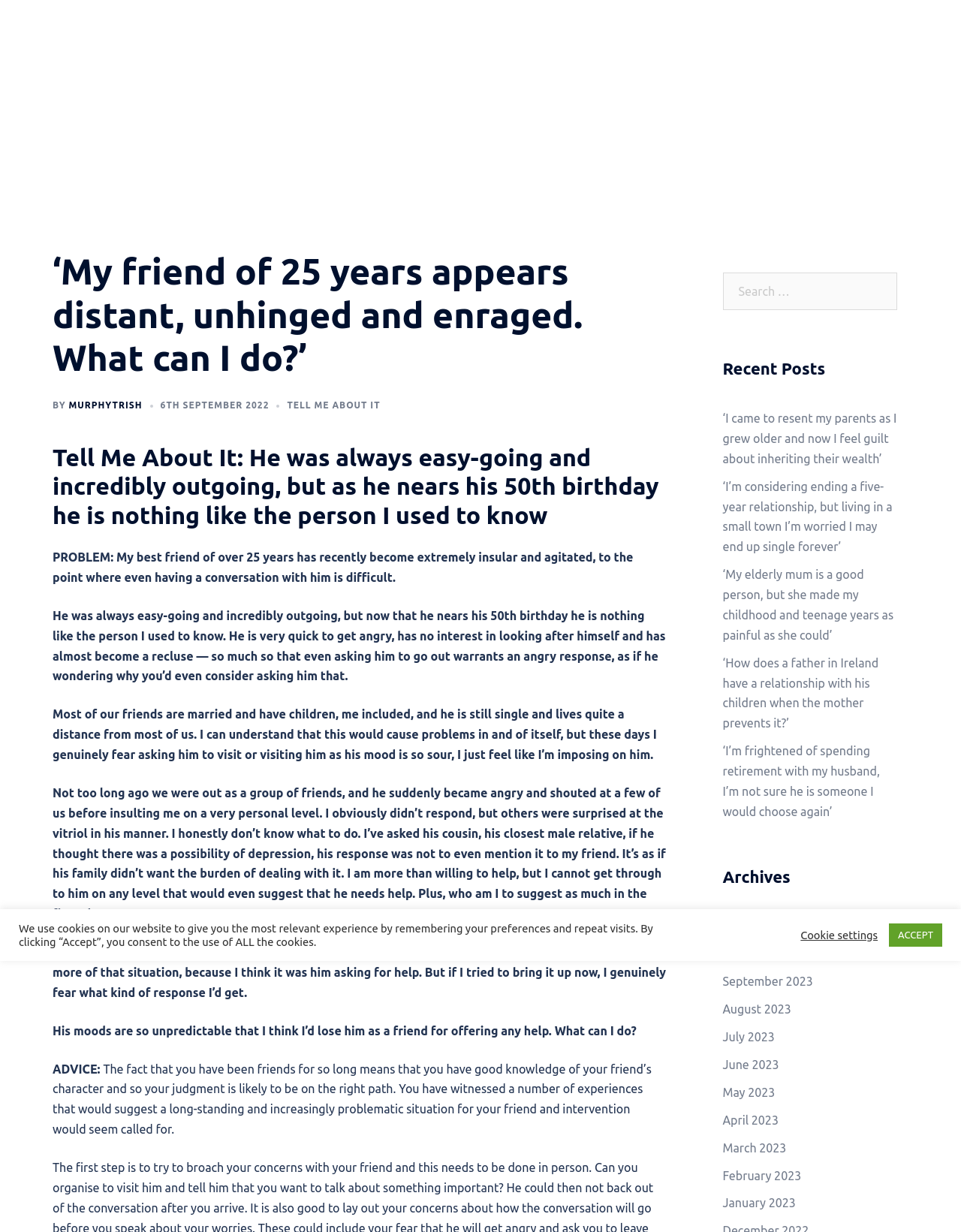Please identify the bounding box coordinates of the element's region that needs to be clicked to fulfill the following instruction: "Read the article 'Tell Me About It'". The bounding box coordinates should consist of four float numbers between 0 and 1, i.e., [left, top, right, bottom].

[0.055, 0.359, 0.693, 0.43]